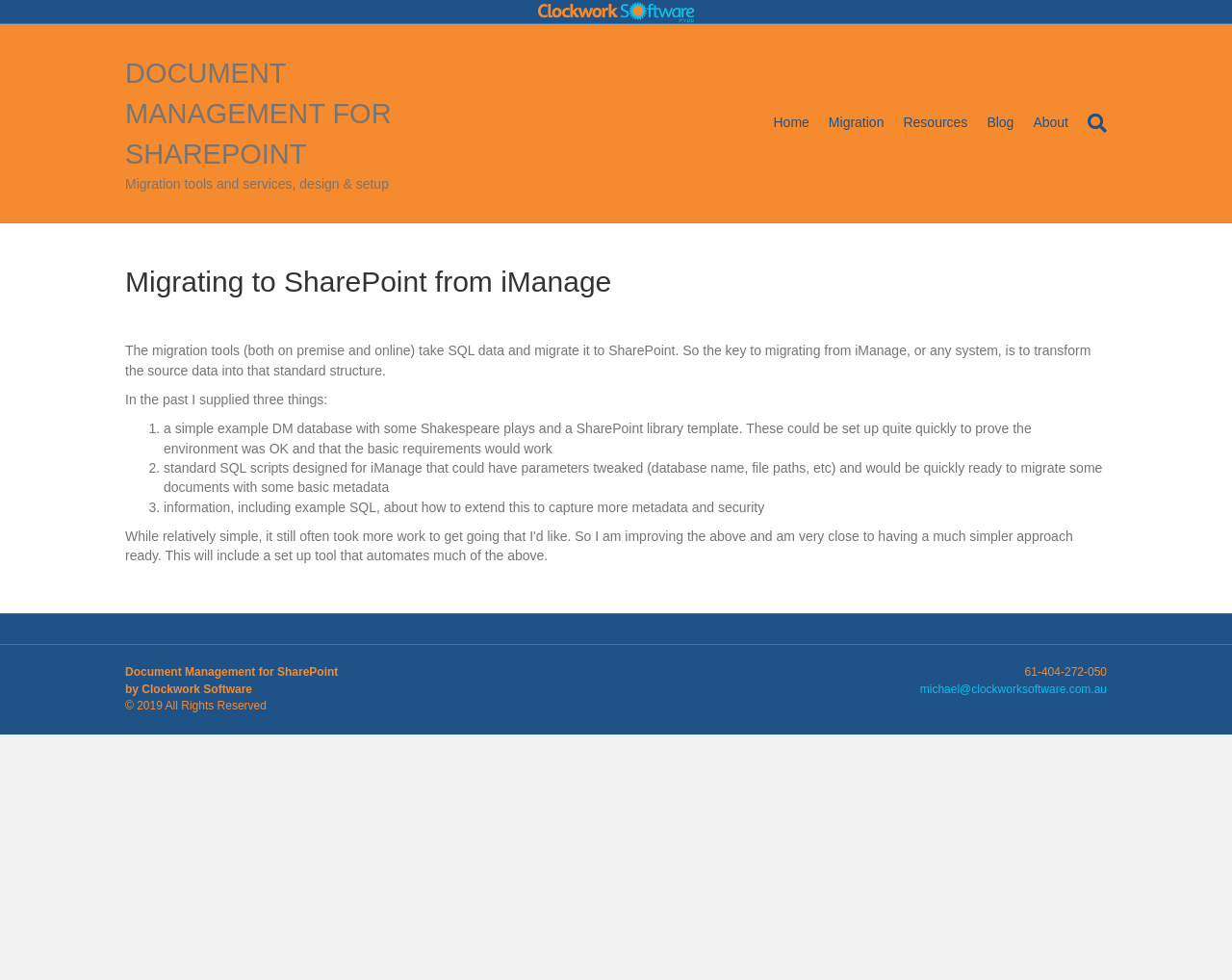Based on the provided description, "aria-label="Search"", find the bounding box of the corresponding UI element in the screenshot.

[0.875, 0.103, 0.898, 0.149]